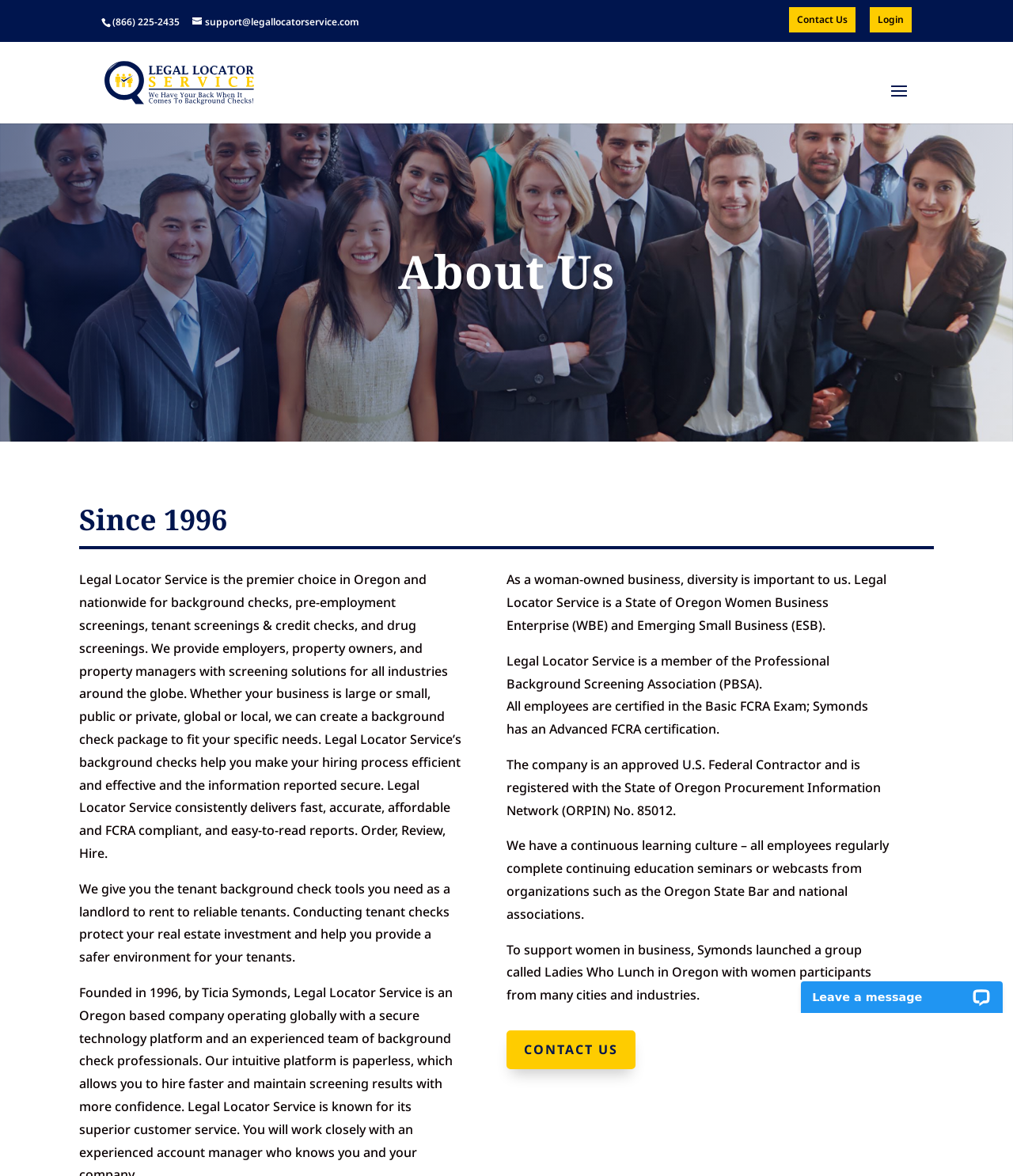Respond with a single word or phrase:
What is the company's status?

Woman-owned business